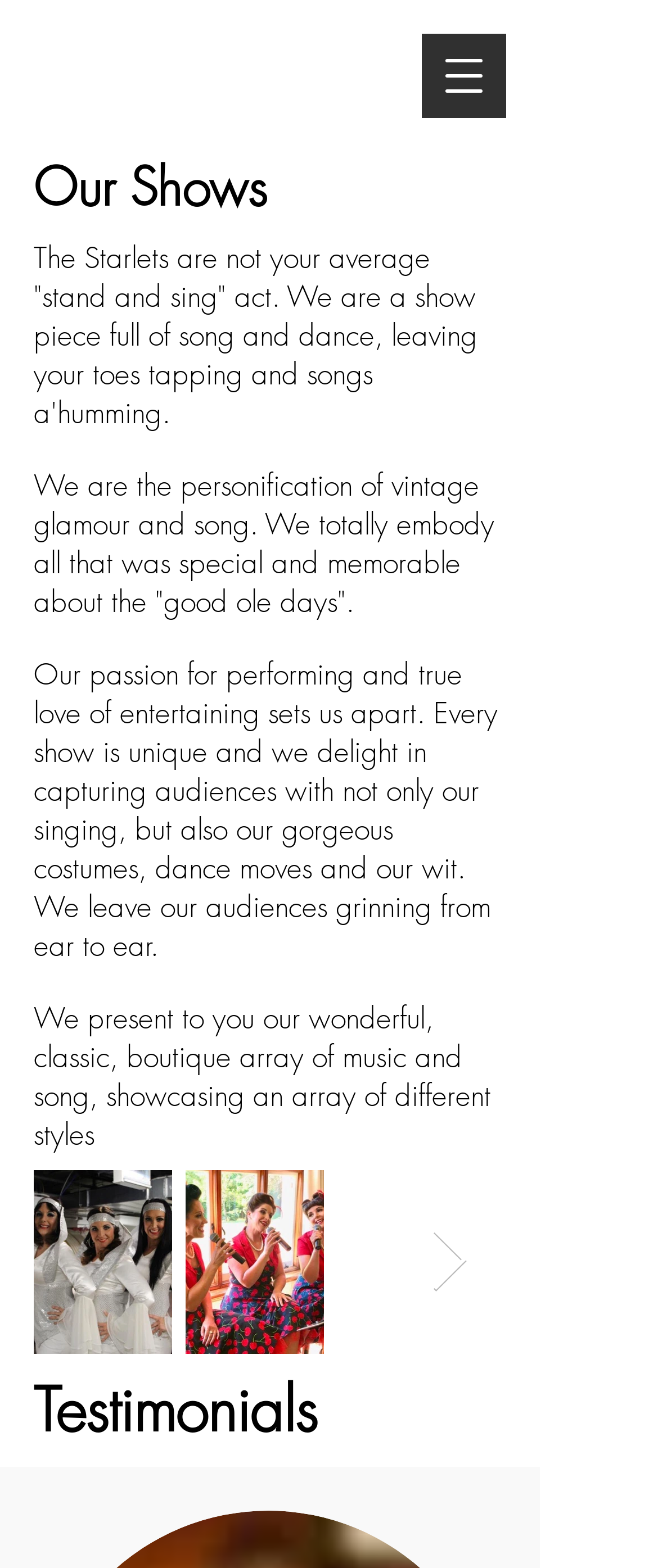Using the provided element description: "aria-label="Open navigation menu"", identify the bounding box coordinates. The coordinates should be four floats between 0 and 1 in the order [left, top, right, bottom].

[0.64, 0.021, 0.771, 0.076]